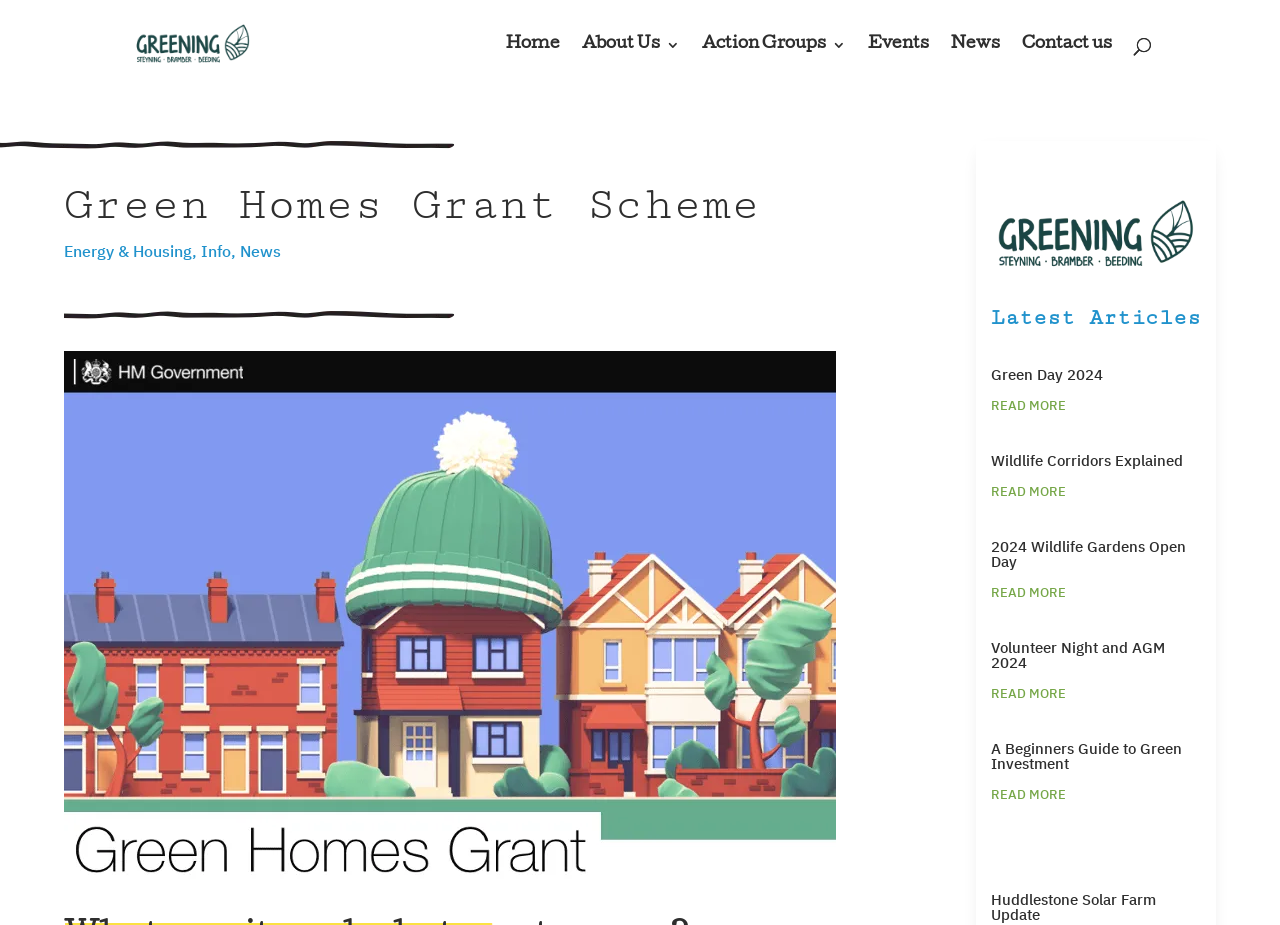Please give the bounding box coordinates of the area that should be clicked to fulfill the following instruction: "learn about Energy & Housing". The coordinates should be in the format of four float numbers from 0 to 1, i.e., [left, top, right, bottom].

[0.05, 0.26, 0.15, 0.282]